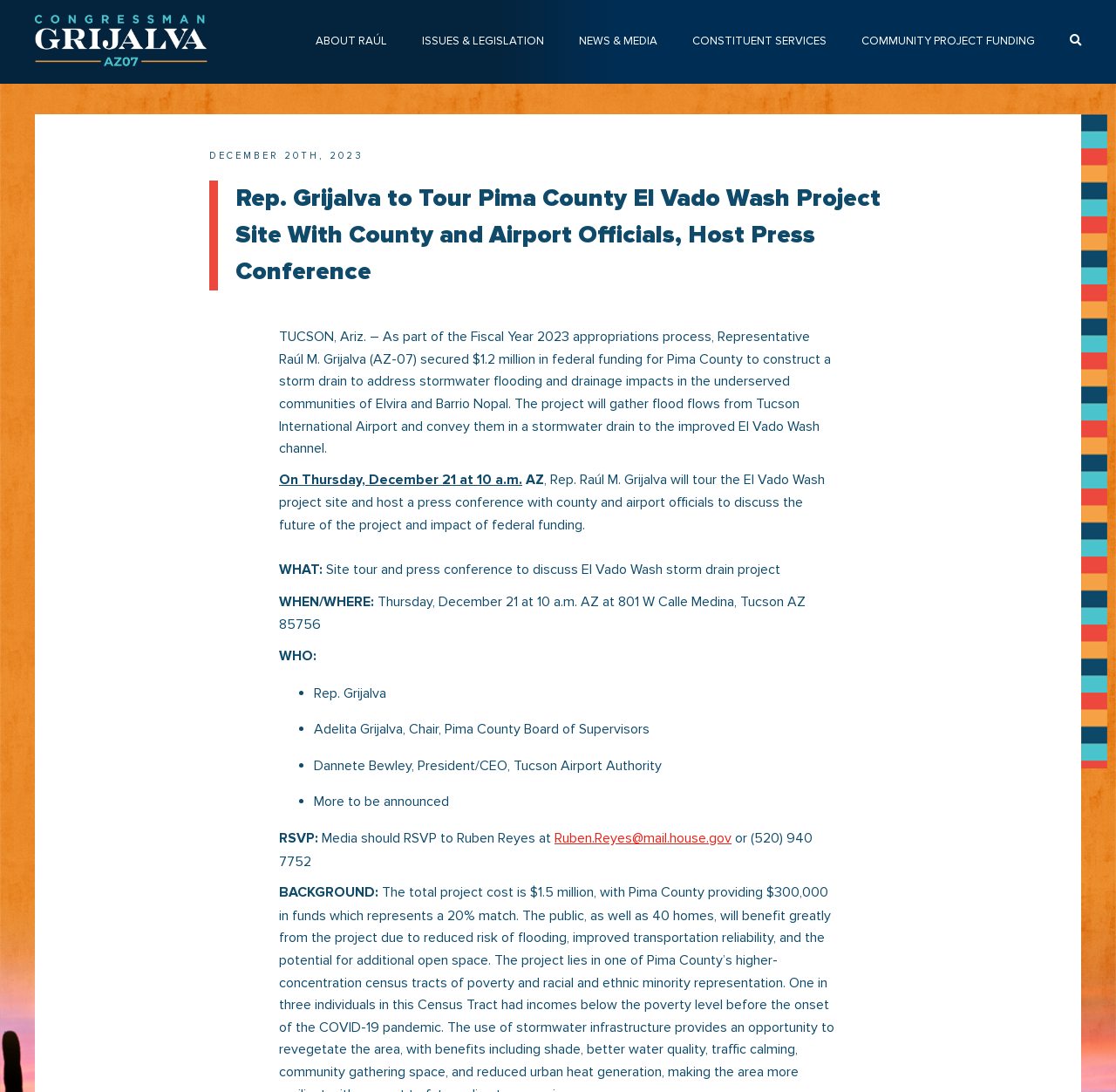Describe all the key features of the webpage in detail.

This webpage appears to be a press release or news article from Representative Raúl M. Grijalva's office. At the top, there is a heading with the representative's name, accompanied by a small image. Below this, there are five navigation links: "ABOUT RAÚL", "ISSUES & LEGISLATION", "NEWS & MEDIA", "CONSTITUENT SERVICES", and "COMMUNITY PROJECT FUNDING". 

To the right of these links, there is a search icon with a magnifying glass. The main content of the page begins with a date, "DECEMBER 20TH, 2023", followed by a title, "Rep. Grijalva to Tour Pima County El Vado Wash Project Site With County and Airport Officials, Host Press Conference". 

Below the title, there is a paragraph of text describing the project, which involves securing federal funding for a storm drain in Pima County. The text explains the purpose of the project and its benefits to the community. 

The page then provides details about an upcoming event, including the date, time, location, and participants. This information is organized into sections labeled "WHAT", "WHEN/WHERE", and "WHO". The "WHO" section lists the attendees, including Representative Grijalva, the Chair of the Pima County Board of Supervisors, and the President/CEO of the Tucson Airport Authority. 

Finally, there is a section for media RSVP and background information on the project.